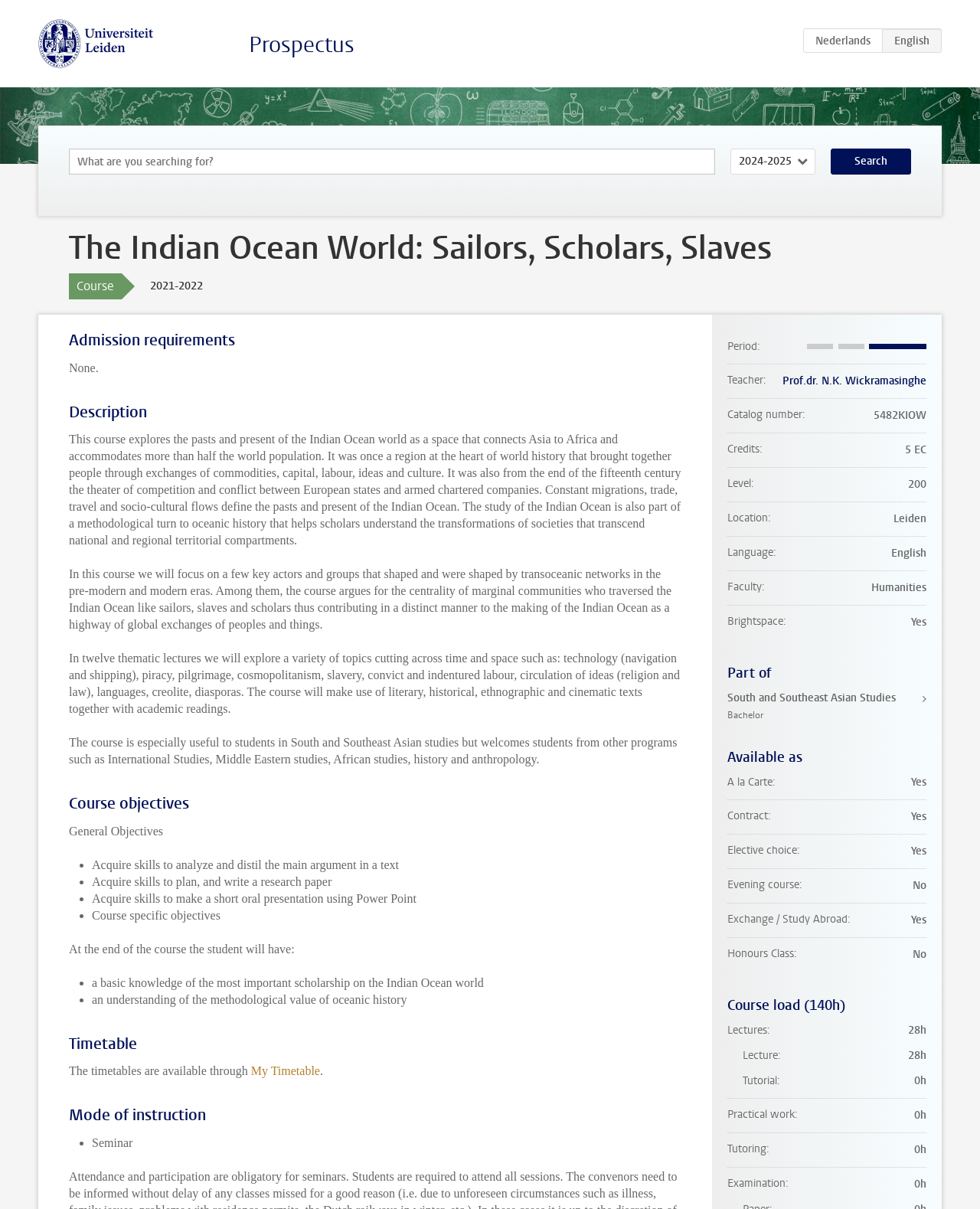Locate the bounding box coordinates of the area you need to click to fulfill this instruction: 'Click on the course objectives'. The coordinates must be in the form of four float numbers ranging from 0 to 1: [left, top, right, bottom].

[0.07, 0.656, 0.695, 0.674]